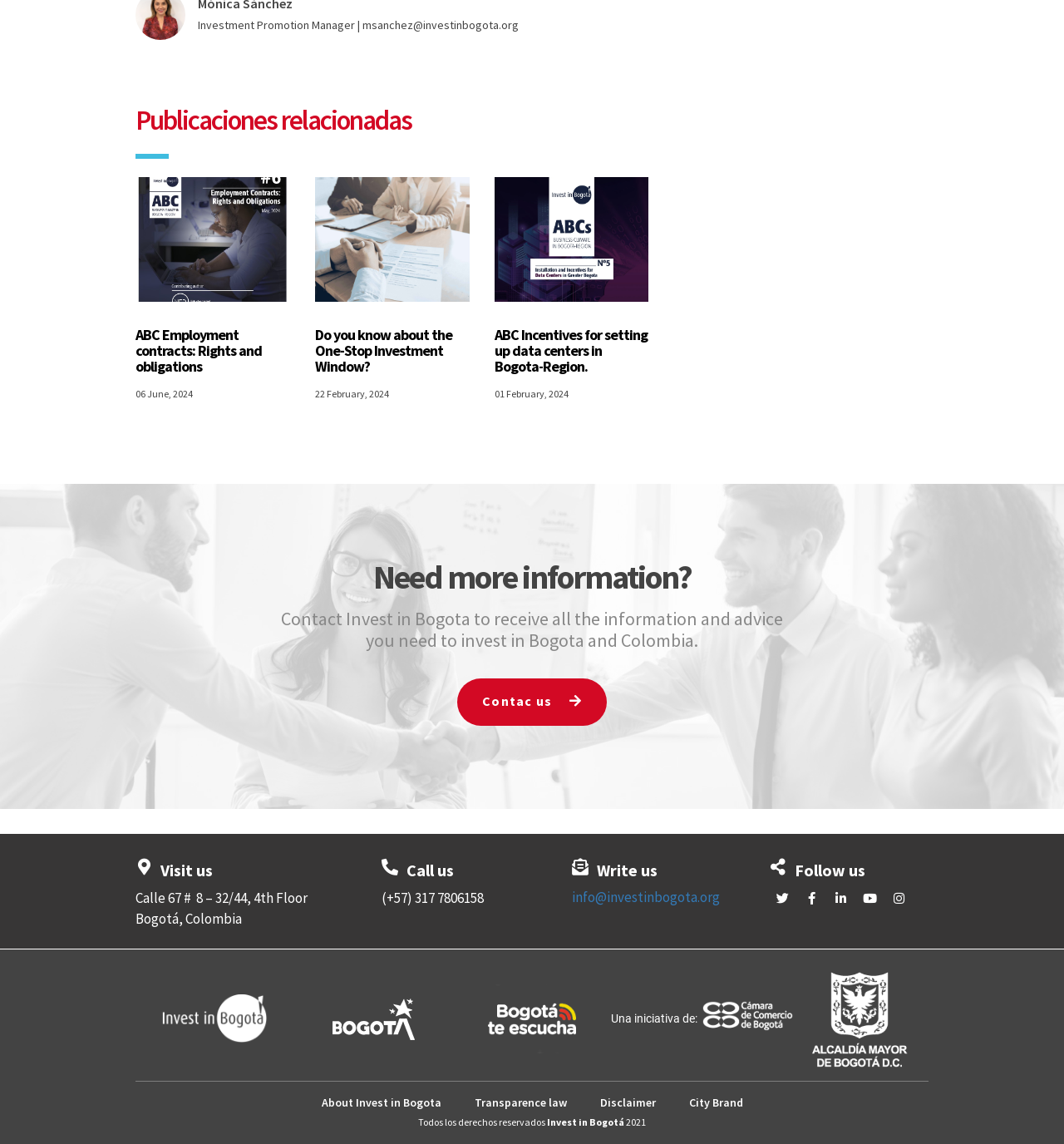Identify the bounding box of the UI element that matches this description: "Contac us".

[0.43, 0.593, 0.57, 0.634]